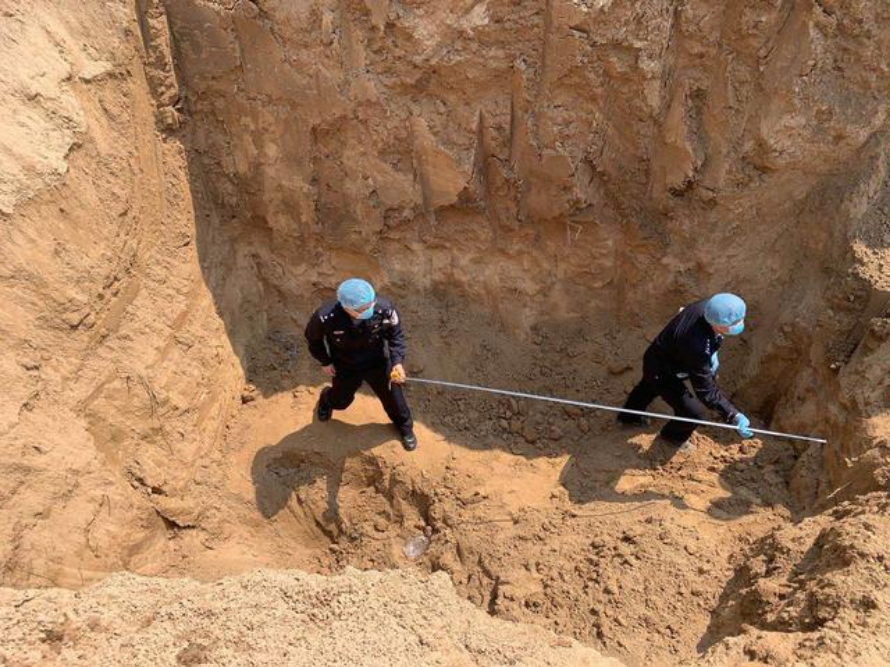Convey a detailed narrative of what is depicted in the image.

In a somber scene, two law enforcement officers clad in black uniforms and protective blue headgear are depicted working diligently within a large excavation site. The image captures the depth and severity of the situation as the officers navigate the rough, sandy terrain, likely part of an investigation following a tragic incident. They are engaged in what appears to be a meticulous search, surrounded by steep earthen walls that highlight the challenging conditions of their work. The background suggests an atmosphere filled with urgency and concern as they uncover the details surrounding the recent discovery of four children found dead at a construction site in Henan province. This image underscores the serious nature of the ongoing investigation and the dedication of the authorities involved.